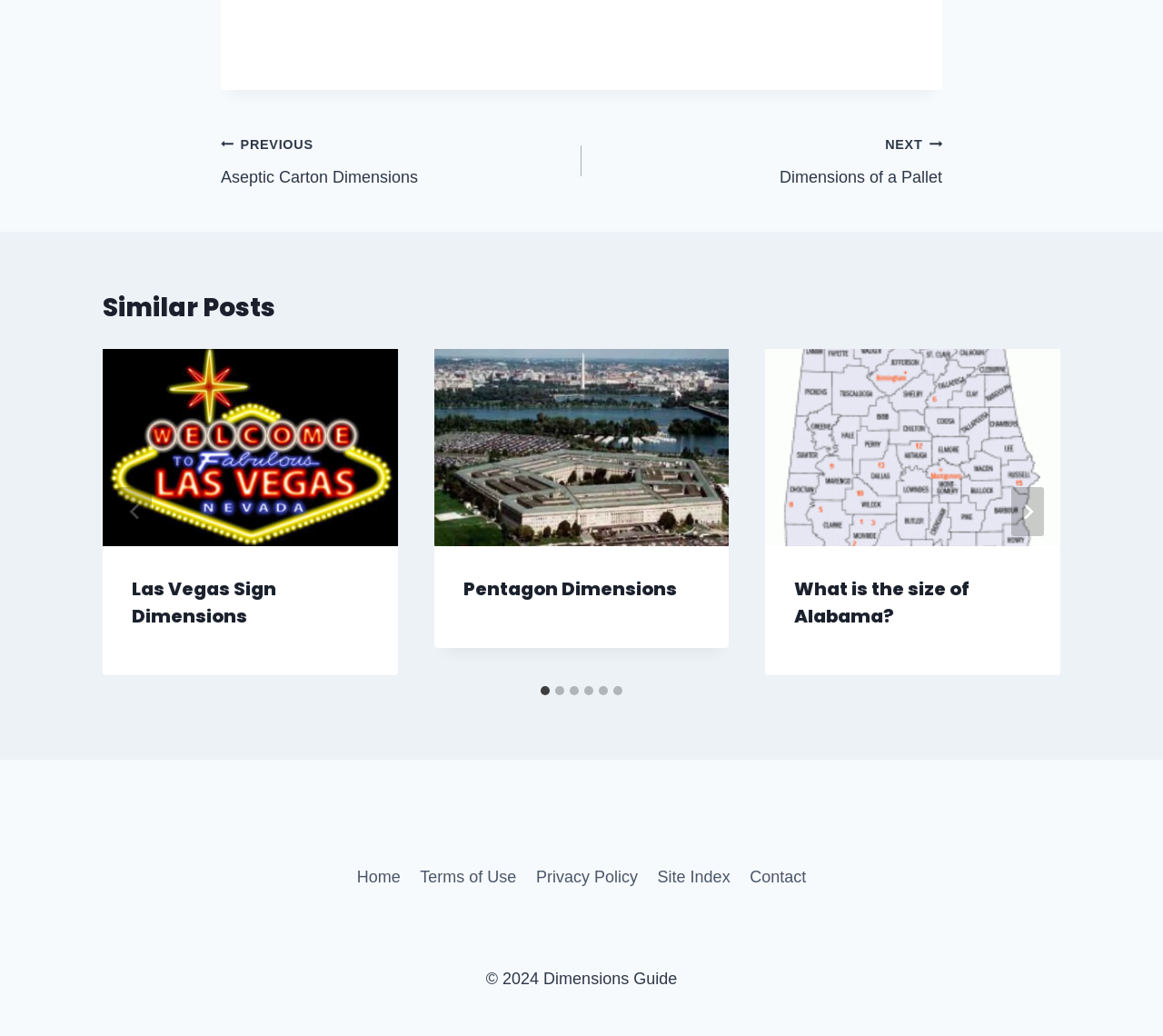What is the copyright year mentioned at the bottom of the webpage?
Respond to the question with a well-detailed and thorough answer.

The copyright information is located at the bottom of the webpage and mentions the year '2024', indicating that this is the copyright year.